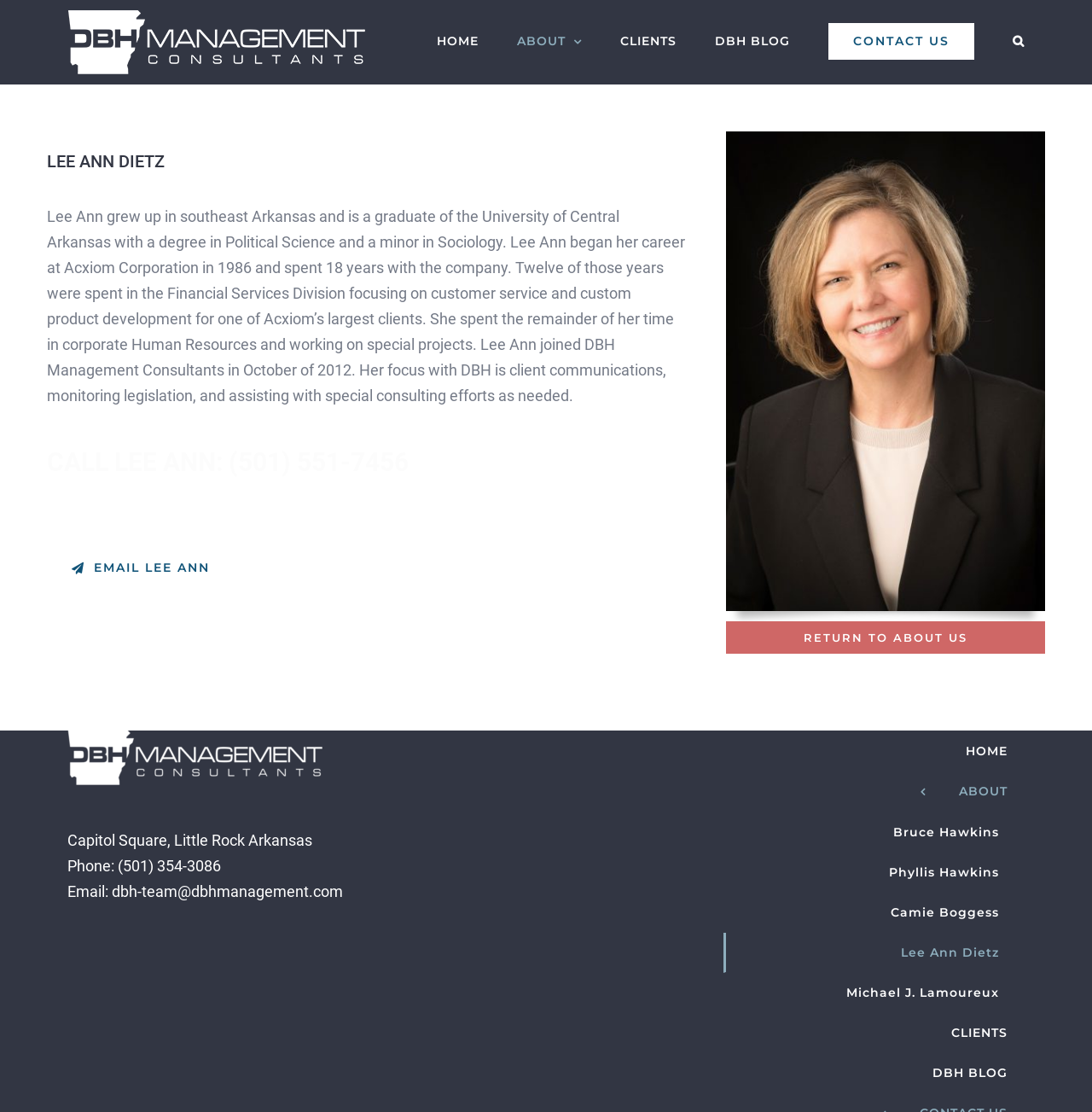Please provide the bounding box coordinates for the element that needs to be clicked to perform the following instruction: "Go to the ABOUT page". The coordinates should be given as four float numbers between 0 and 1, i.e., [left, top, right, bottom].

[0.474, 0.009, 0.533, 0.065]